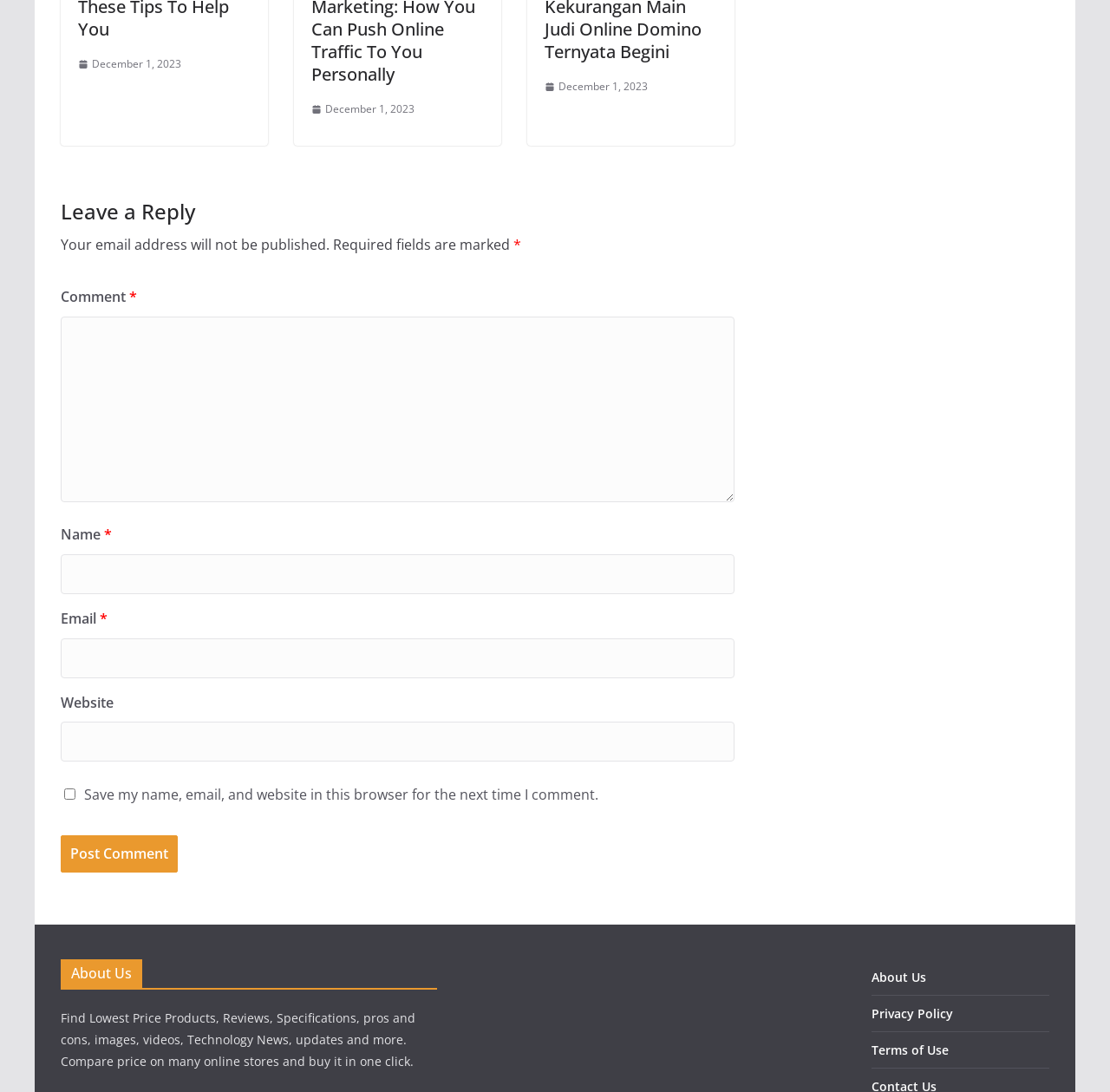Locate the bounding box coordinates of the segment that needs to be clicked to meet this instruction: "Click on About Us".

[0.785, 0.887, 0.834, 0.902]